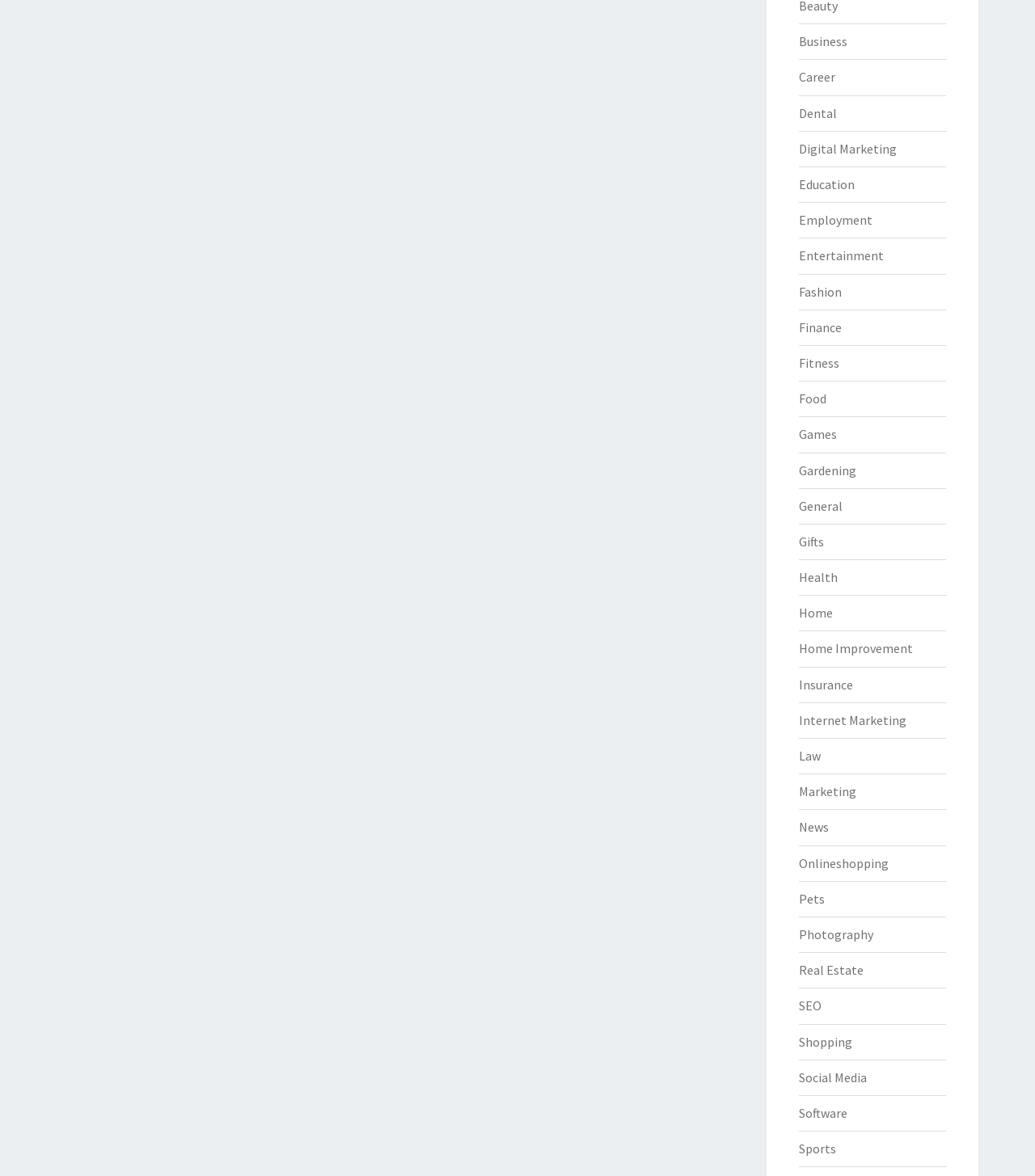How many categories are listed on the webpage?
Refer to the screenshot and respond with a concise word or phrase.

33